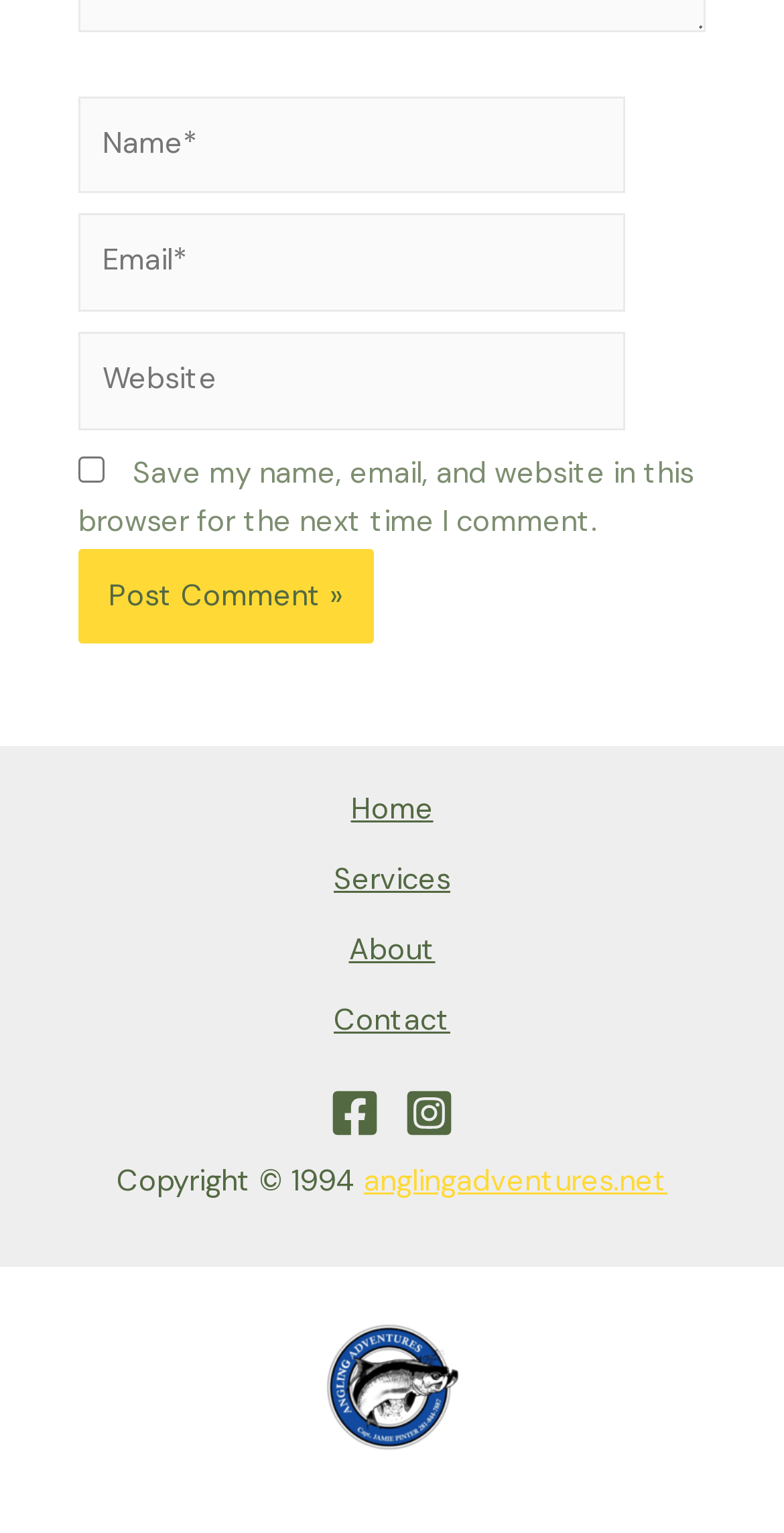Show the bounding box coordinates of the region that should be clicked to follow the instruction: "Go to Facebook."

[0.421, 0.709, 0.485, 0.742]